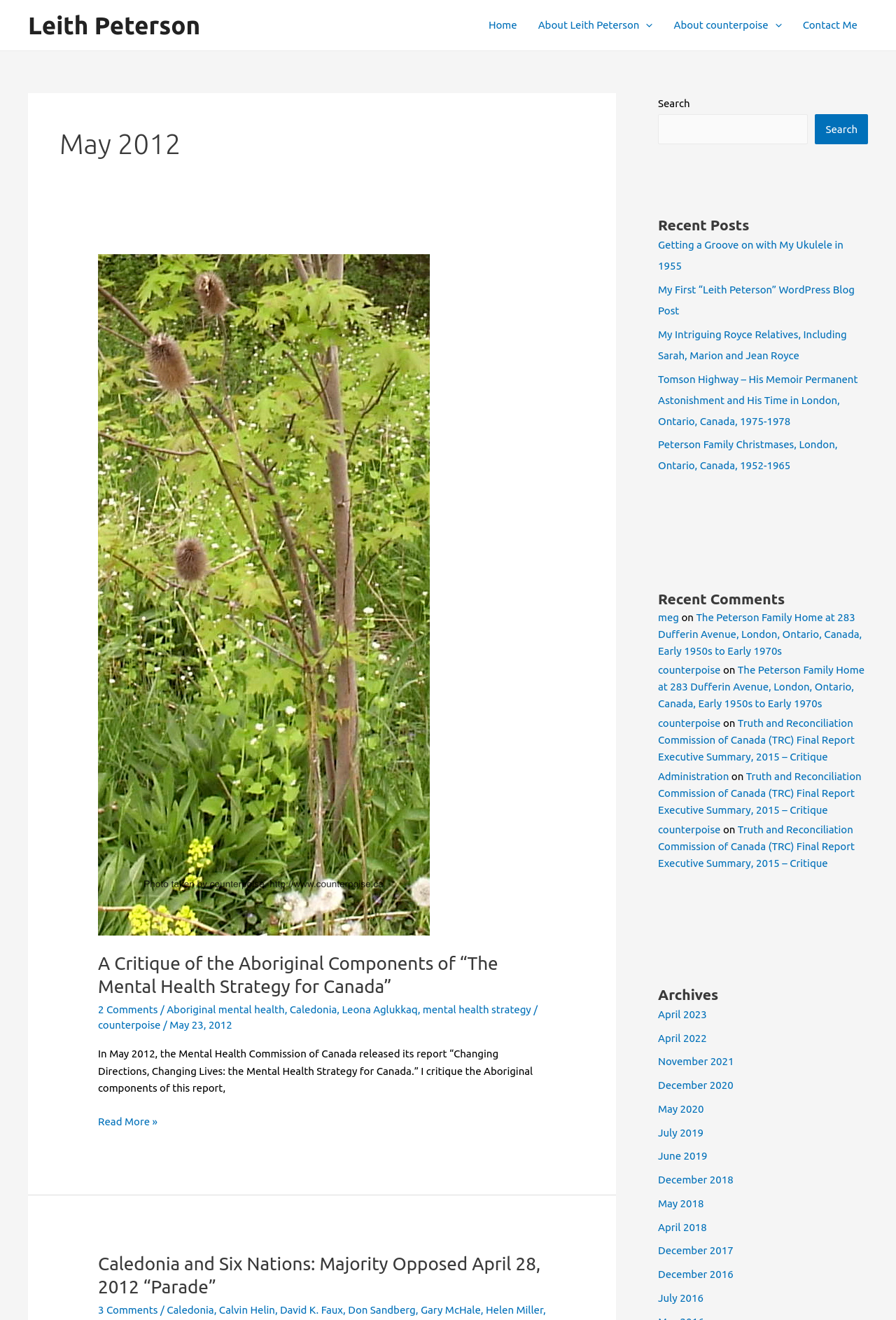Answer the question in a single word or phrase:
How many recent posts are there?

5